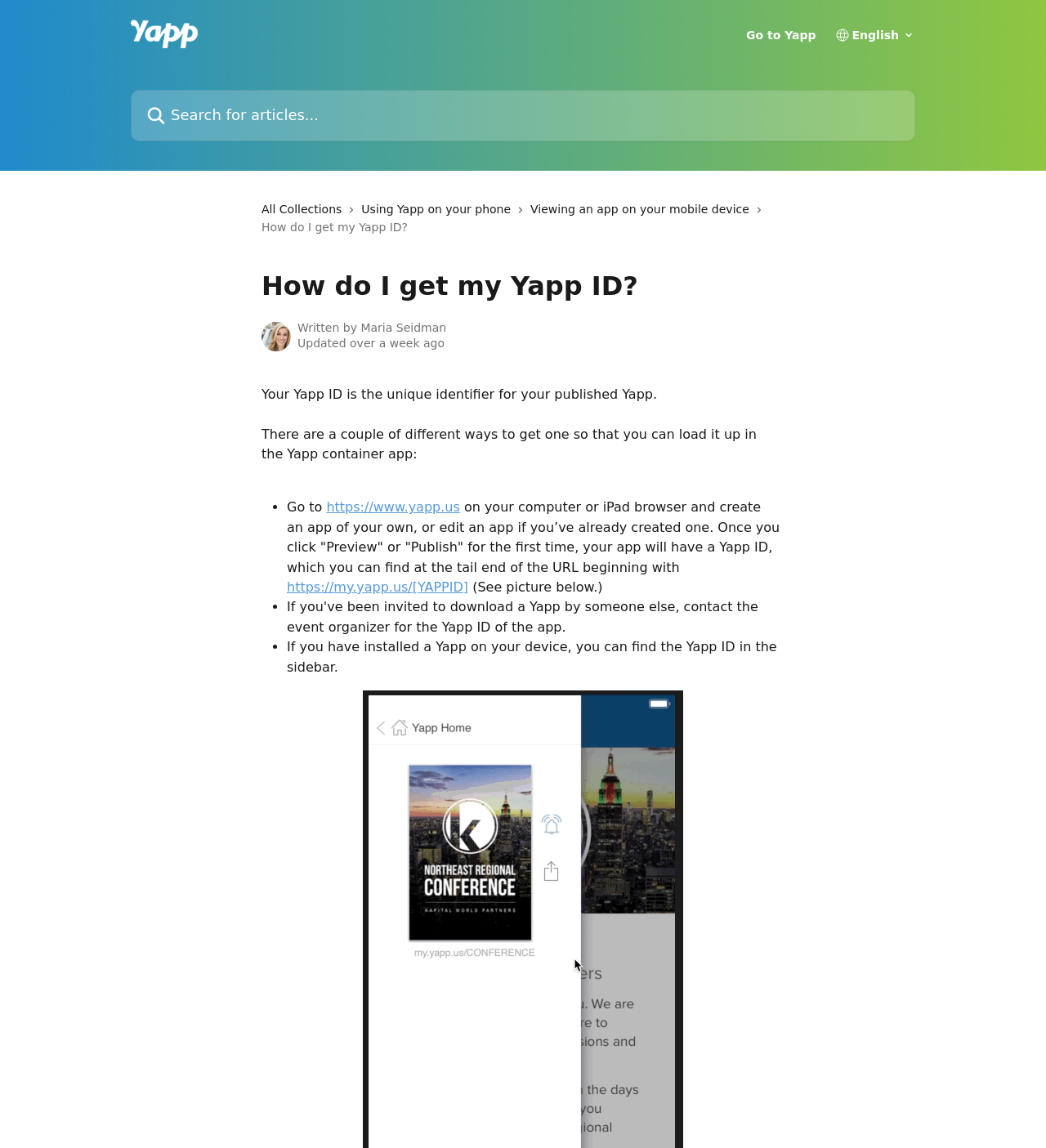Indicate the bounding box coordinates of the element that must be clicked to execute the instruction: "Learn more about 24/7 SURVEILLANCE". The coordinates should be given as four float numbers between 0 and 1, i.e., [left, top, right, bottom].

None